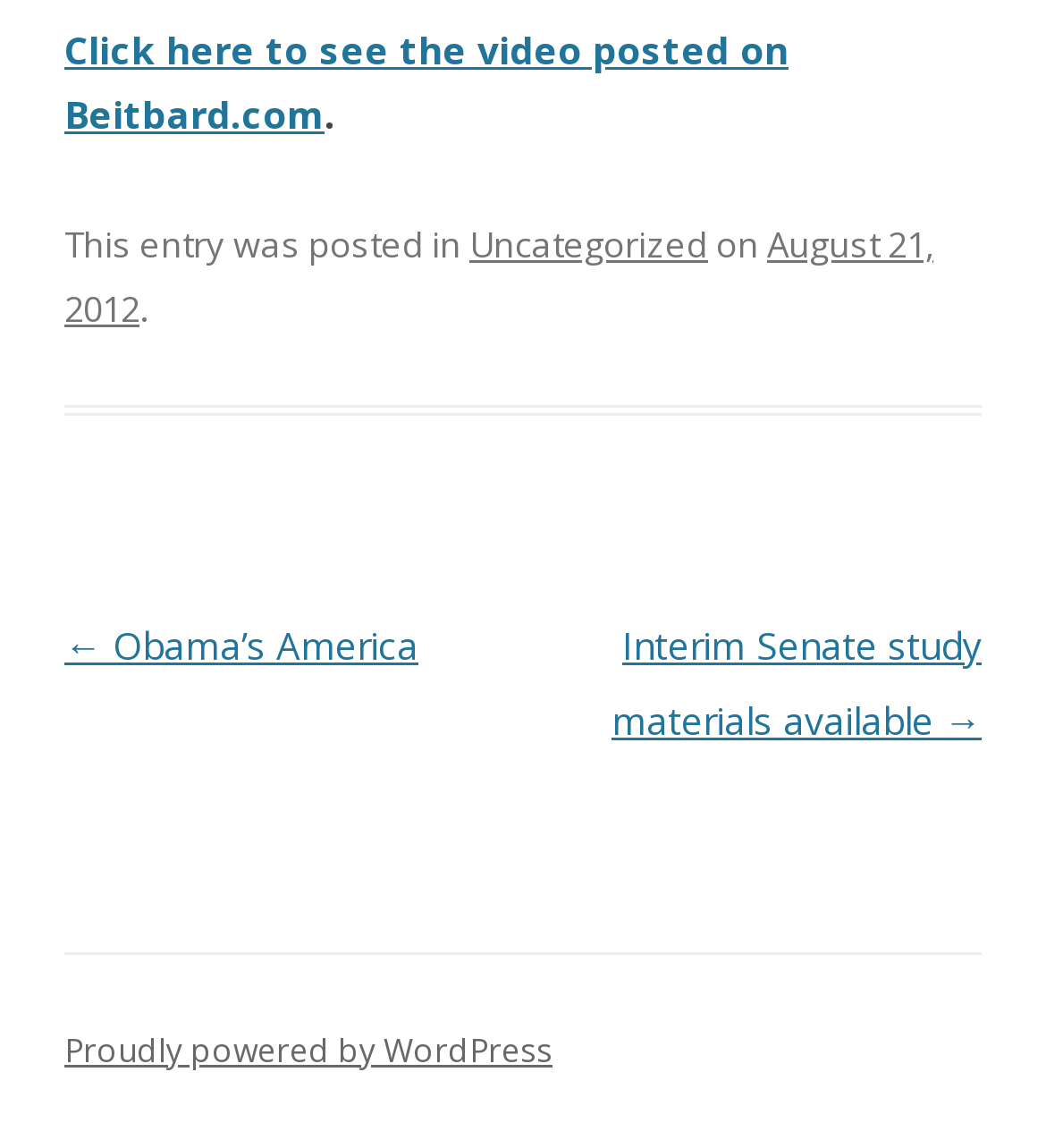Please examine the image and answer the question with a detailed explanation:
What is the date of the current post?

I found the date of the current post by looking at the footer section of the webpage, where it says 'on' followed by a link 'August 21, 2012', which indicates the date of the current post.